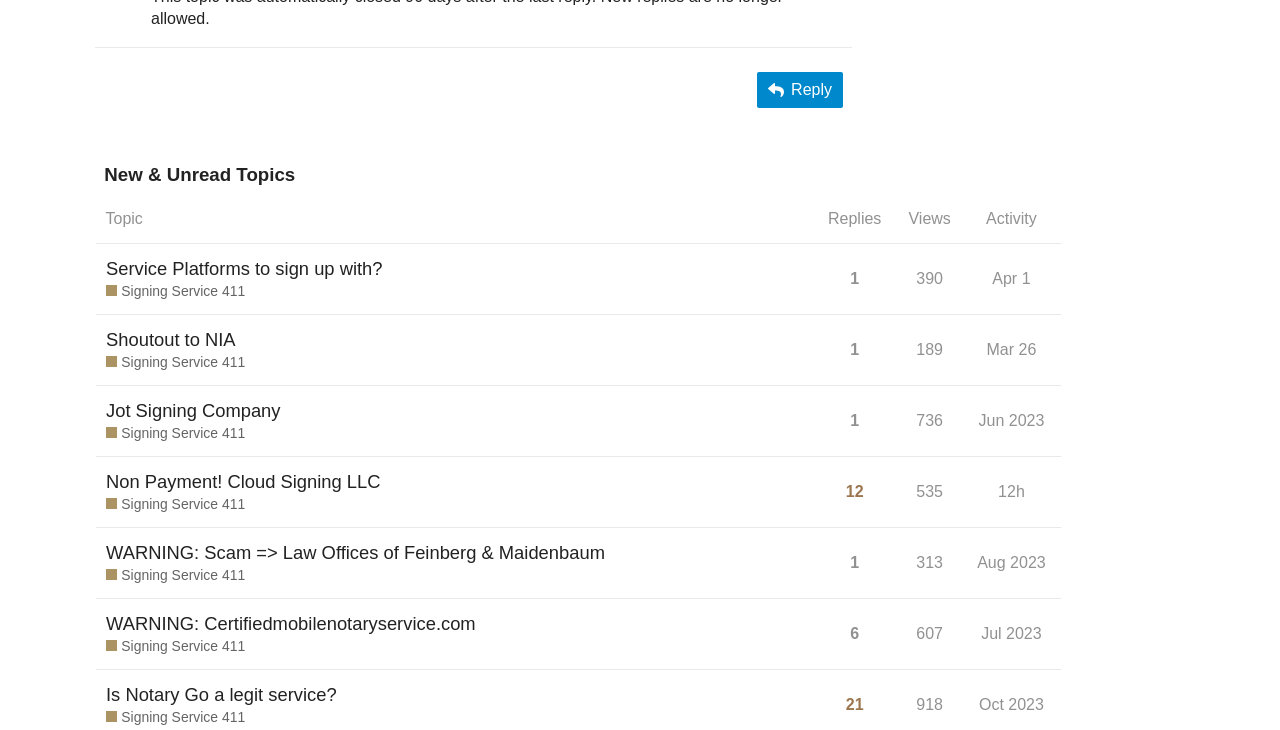Please find the bounding box for the UI component described as follows: "1".

[0.66, 0.35, 0.675, 0.413]